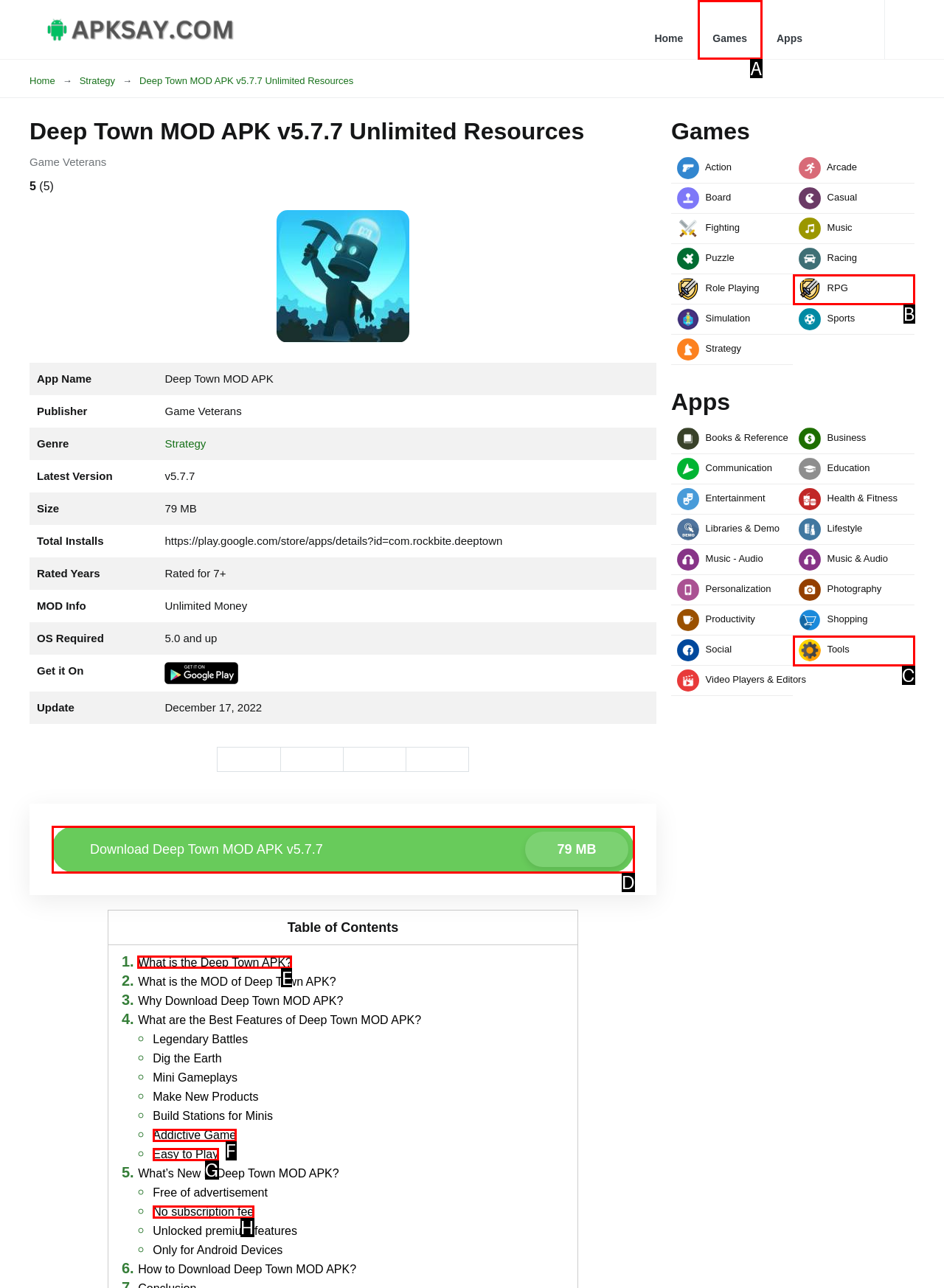Which option should be clicked to execute the task: Read what is the Deep Town APK?
Reply with the letter of the chosen option.

E